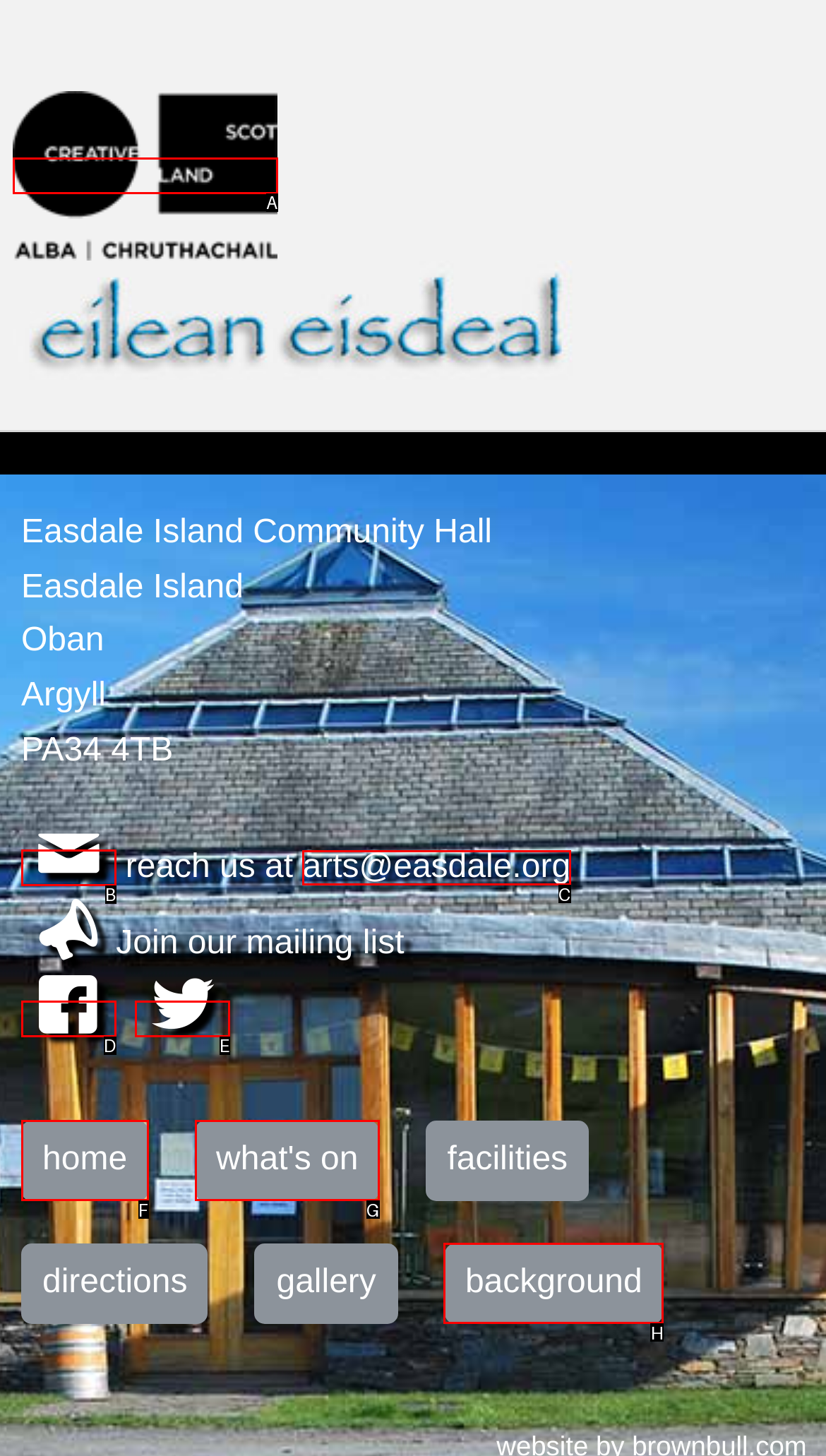Point out the HTML element I should click to achieve the following task: contact us Provide the letter of the selected option from the choices.

C